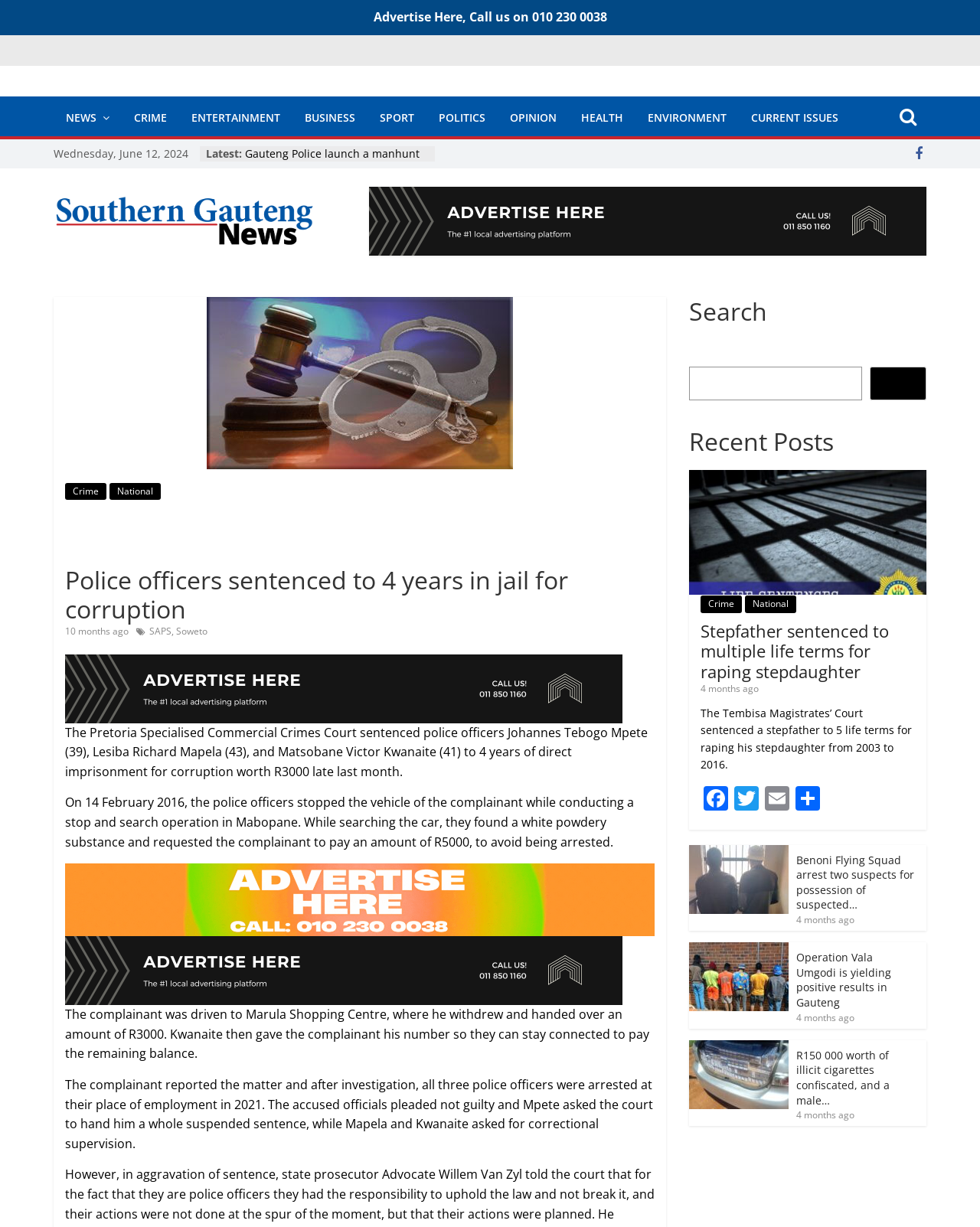What was the amount of money involved in the corruption case?
Carefully examine the image and provide a detailed answer to the question.

I found the answer by reading the article's content, specifically the sentence 'The Pretoria Specialised Commercial Crimes Court sentenced police officers Johannes Tebogo Mpete (39), Lesiba Richard Mapela (43), and Matsobane Victor Kwanaite (41) to 4 years of direct imprisonment for corruption worth R3000 late last month.'